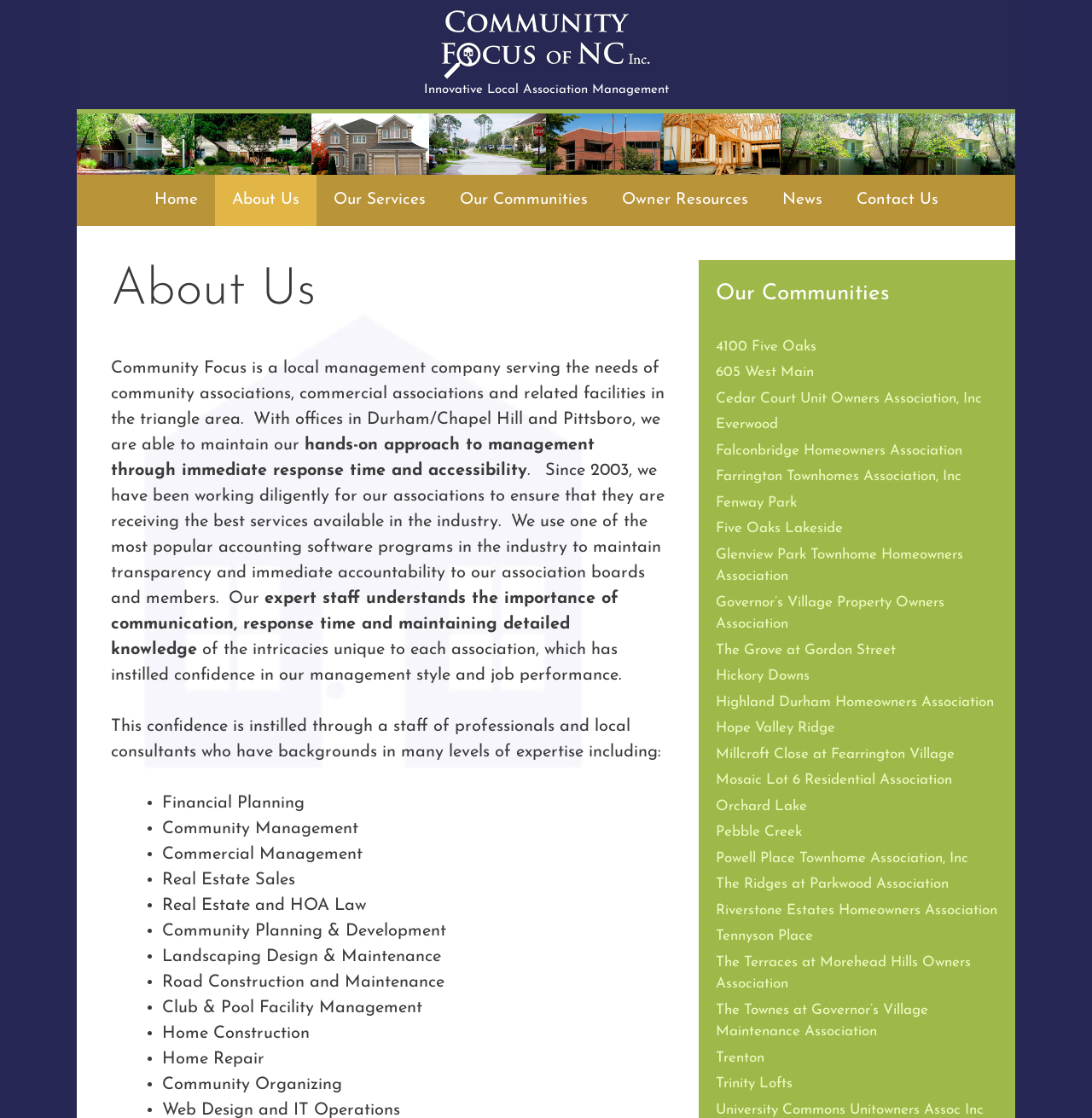Illustrate the webpage with a detailed description.

This webpage is about Community Focus, a local management company serving community associations, commercial associations, and related facilities in the triangle area. At the top, there is a navigation bar with links to different sections of the website, including Home, About Us, Our Services, Our Communities, Owner Resources, News, and Contact Us.

Below the navigation bar, there is a header section with the company name, "Community Focus of NC, Inc.", and a tagline, "Innovative Local Association Management". To the left of the header, there are eight small images of neighborhoods, arranged in two rows.

The main content of the page is divided into two sections. The first section describes the company's approach to management, highlighting their hands-on approach, immediate response time, and accessibility. The text is divided into several paragraphs, with a heading "About Us" at the top.

The second section lists the company's areas of expertise, including financial planning, community management, commercial management, real estate sales, and more. Each item is marked with a bullet point, and the list is arranged in a single column.

To the right of the main content, there is a section titled "Our Communities", which lists links to various community associations managed by Community Focus. The links are arranged in a single column, with 27 communities listed in total.